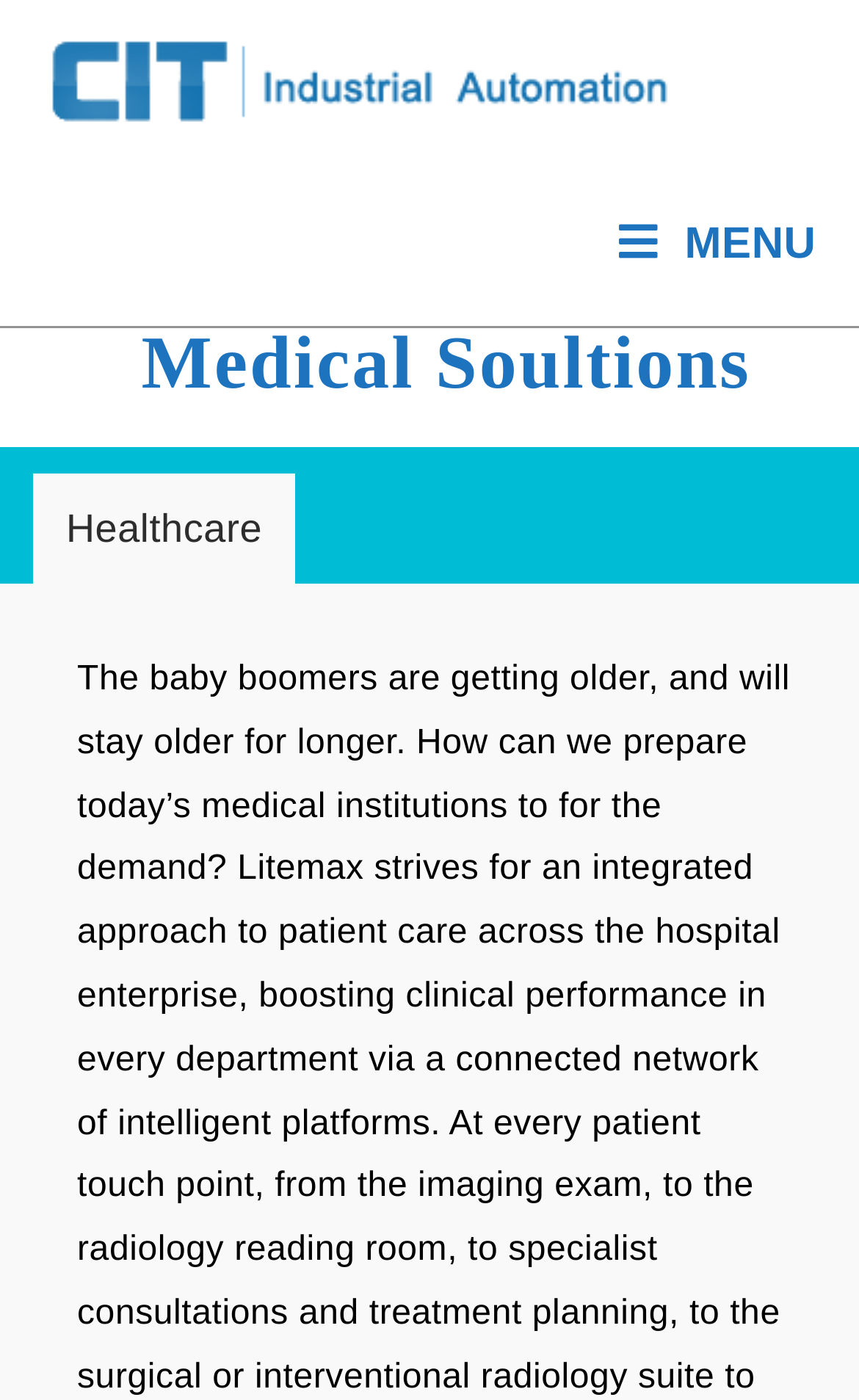How many tabs are in the tablist? Observe the screenshot and provide a one-word or short phrase answer.

Unknown